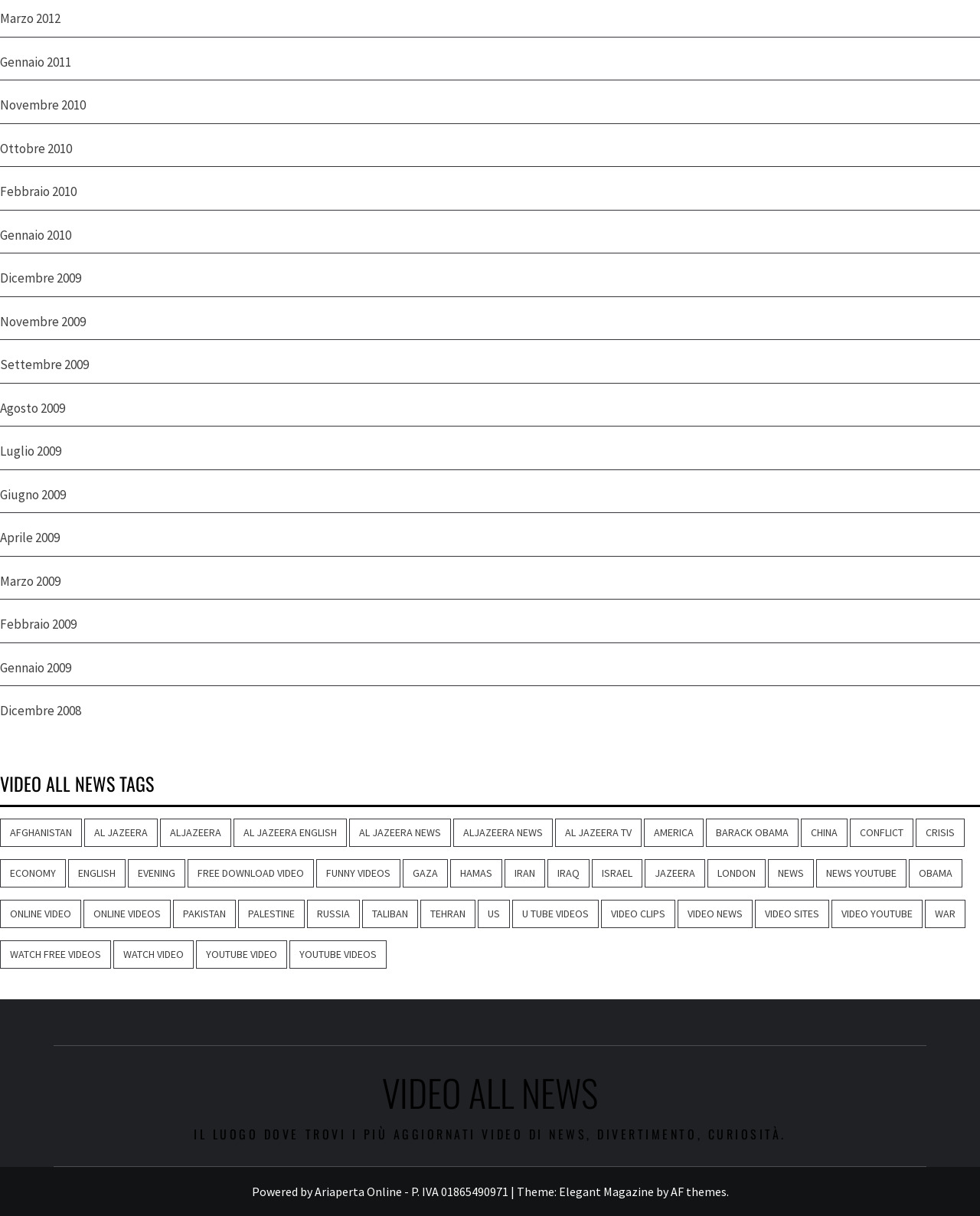What is the topic with the most related videos?
Using the visual information, respond with a single word or phrase.

Gaza